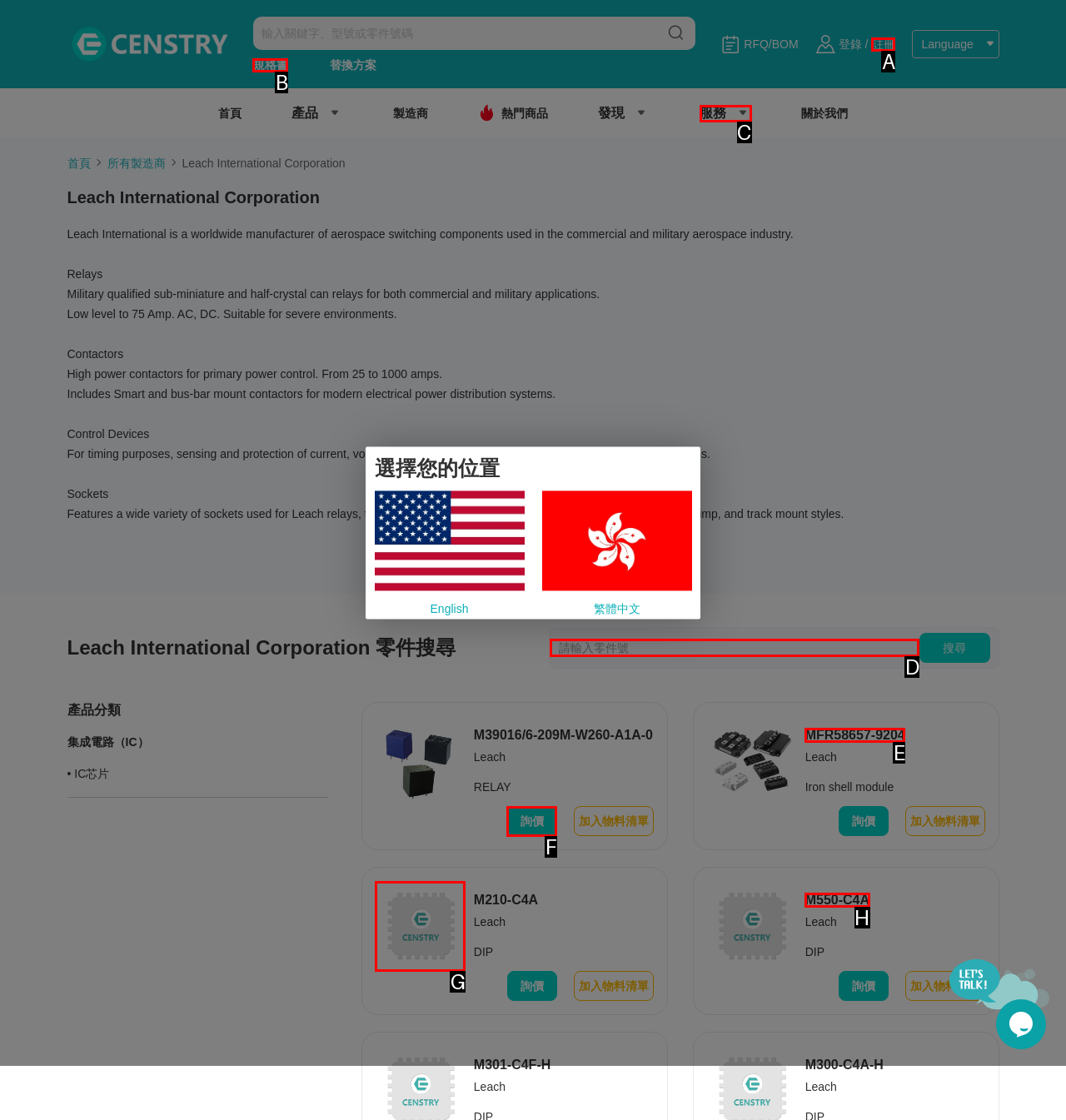Determine which UI element matches this description: parent_node: 搜尋 name="keywords" placeholder="請輸入零件號"
Reply with the appropriate option's letter.

D